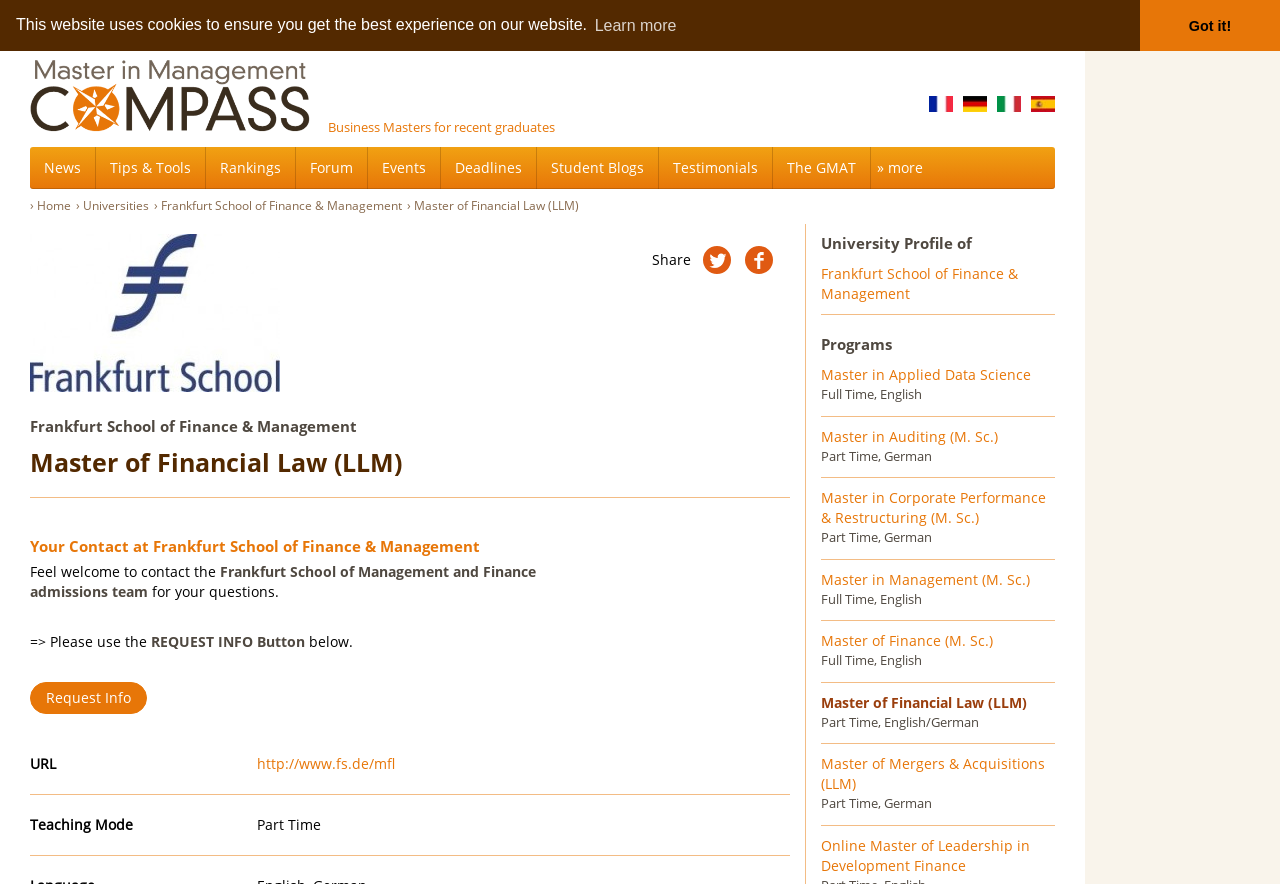Please find the bounding box coordinates for the clickable element needed to perform this instruction: "Click on MBA".

[0.58, 0.014, 0.682, 0.037]